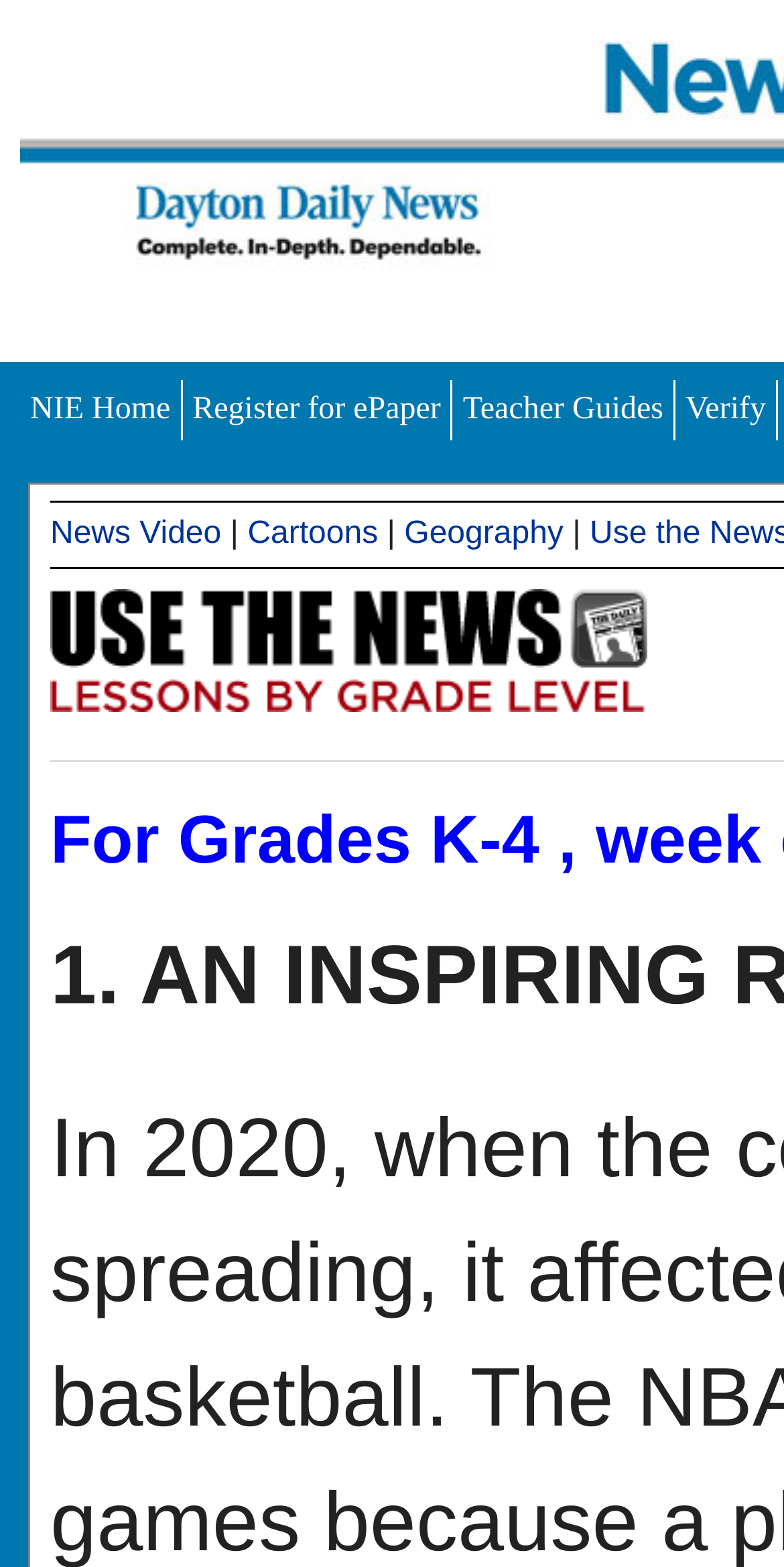Describe all the significant parts and information present on the webpage.

The webpage is titled "NIE | ohio | Lessons" and appears to be a educational resource page. At the top, there is a prominent logo or image, accompanied by a link to an unknown destination. Below this, there is a navigation menu with several links, including "NIE Home", "Register for ePaper", "Teacher Guides", and "Verify", each with a corresponding icon or image. These links are positioned horizontally across the page, with the "NIE Home" link located at the far left and the "Verify" link at the far right.

Further down the page, there are additional links and resources. On the left side, there is a section with links to "News Video" and "Cartoons", separated by a vertical bar. To the right of this section, there is a link to "Geography". Above these links, there is a large image that spans most of the page's width.

Overall, the page appears to be a hub for educational resources, with various links and sections organized in a clear and concise manner.